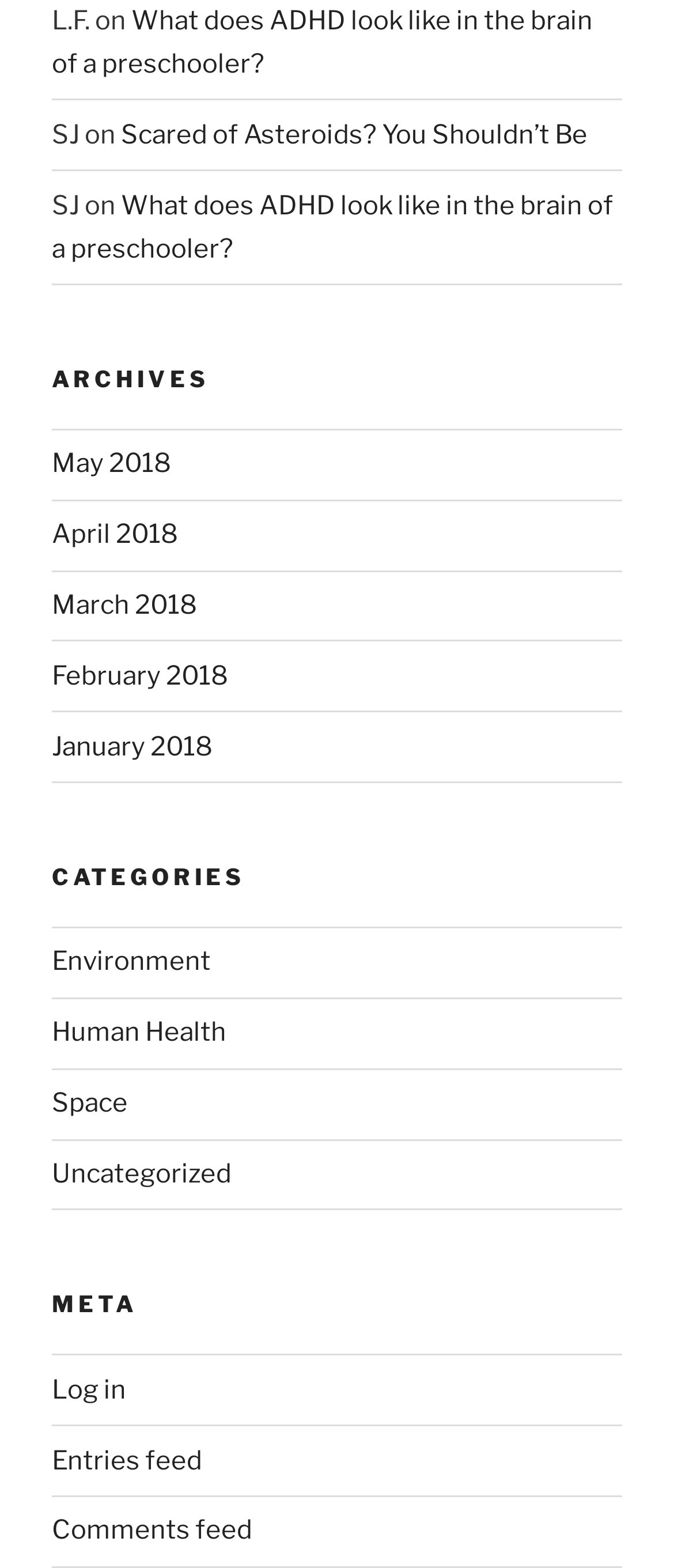Give a concise answer using only one word or phrase for this question:
How many articles are there on the front page?

2